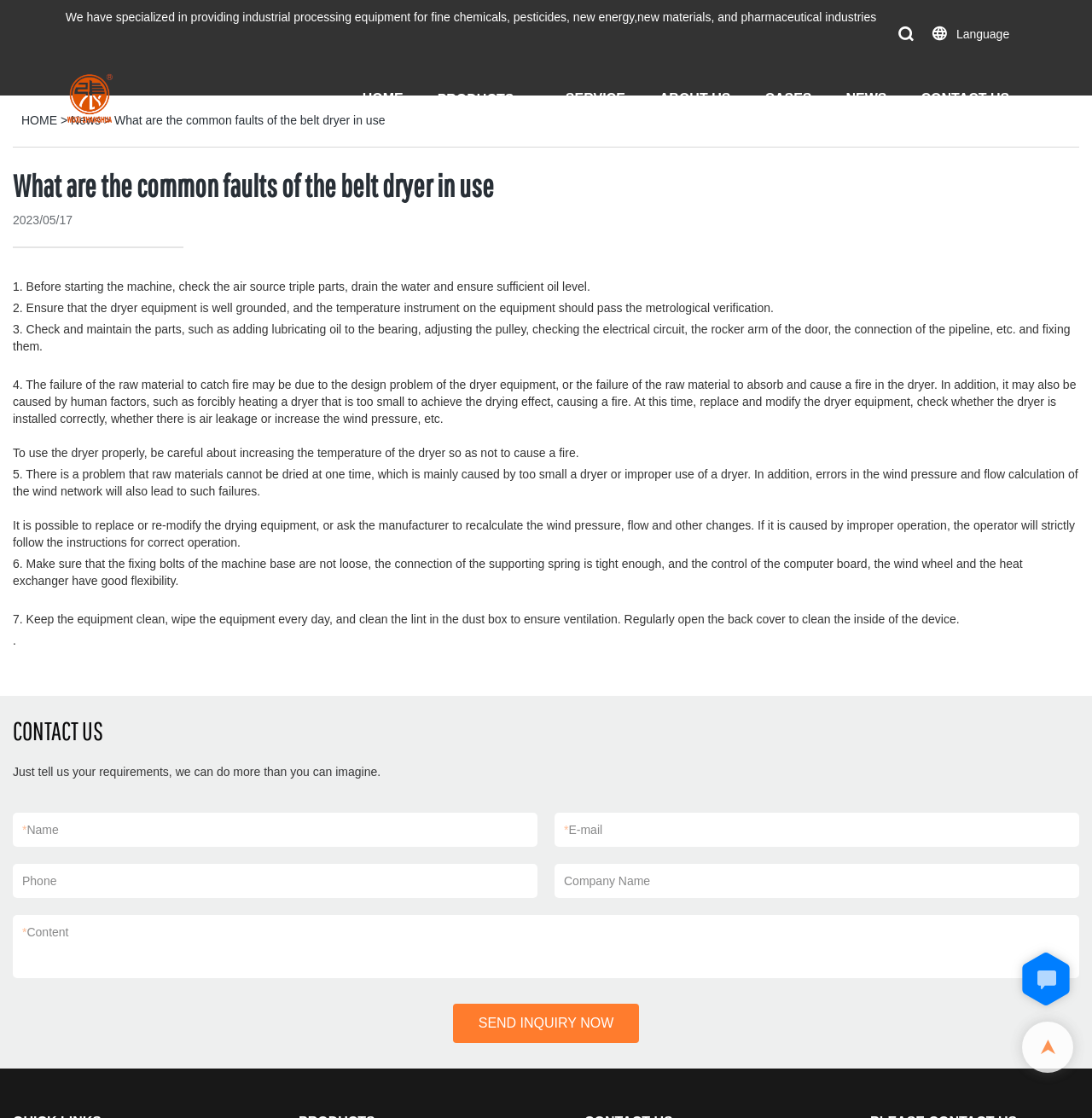Explain the contents of the webpage comprehensively.

This webpage appears to be a blog post or article about common faults of a belt dryer in use. At the top, there is a header section with a company name "Zhanghua" and a language selection option. Below this, there is a navigation menu with links to different sections of the website, including "HOME", "PRODUCTS", "SERVICE", "ABOUT US", "CASES", "NEWS", and "CONTACT US".

The main content of the page is a blog post titled "What are the common faults of the belt dryer in use". The post is dated "2023/05/17" and has a series of numbered points discussing different faults and how to prevent or fix them. The points are accompanied by descriptive text, with some of the text being quite lengthy.

On the right-hand side of the page, there is a sidebar with a "CONTACT US" section, which includes a form with fields for name, email, phone number, company name, and content. There is also a "SEND INQUIRY NOW" button below the form.

At the very bottom of the page, there are two small images, but they do not appear to be related to the main content of the page.